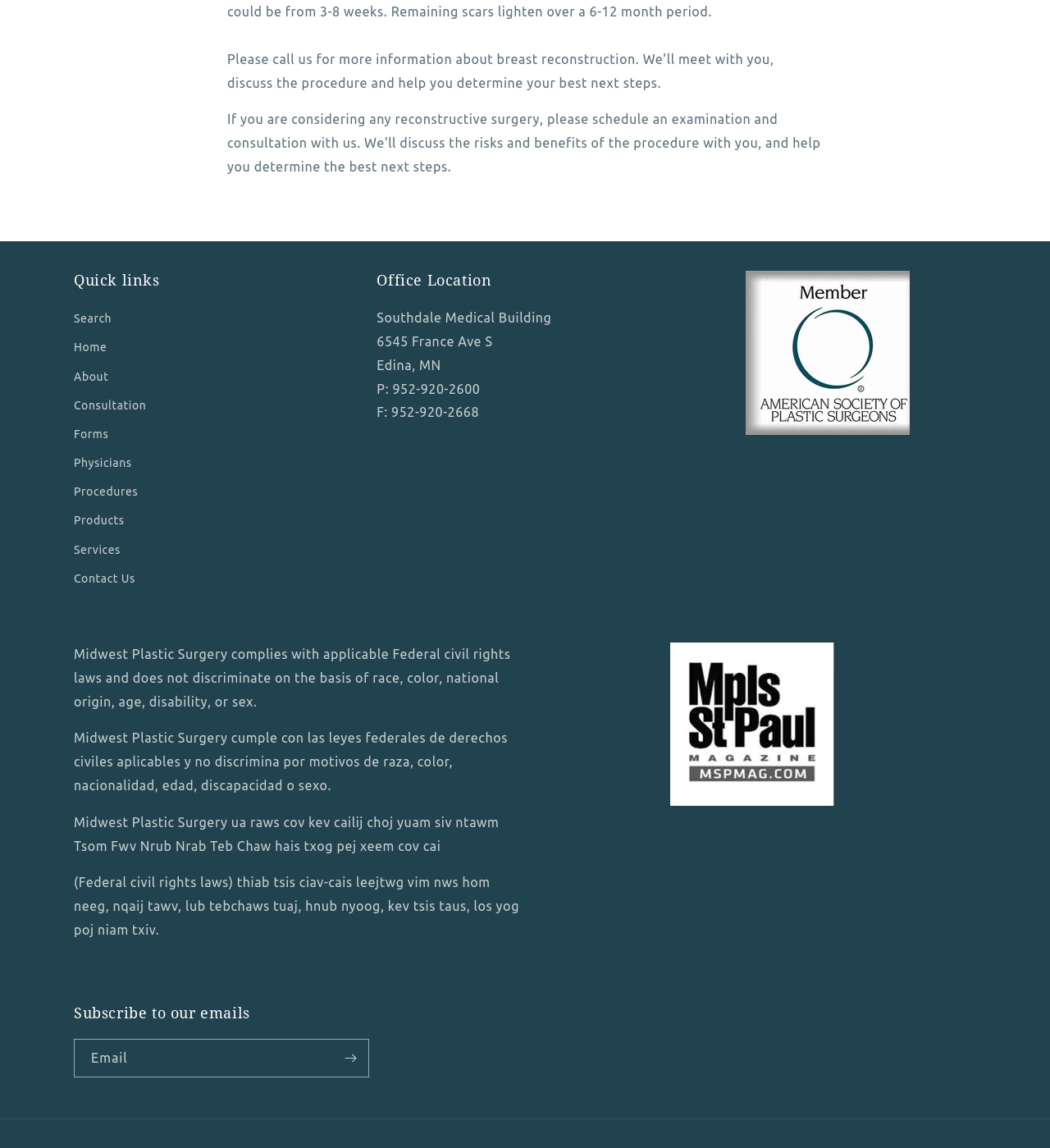Locate the bounding box of the UI element described by: "parent_node: Email aria-label="Subscribe" name="commit"" in the given webpage screenshot.

[0.316, 0.905, 0.351, 0.938]